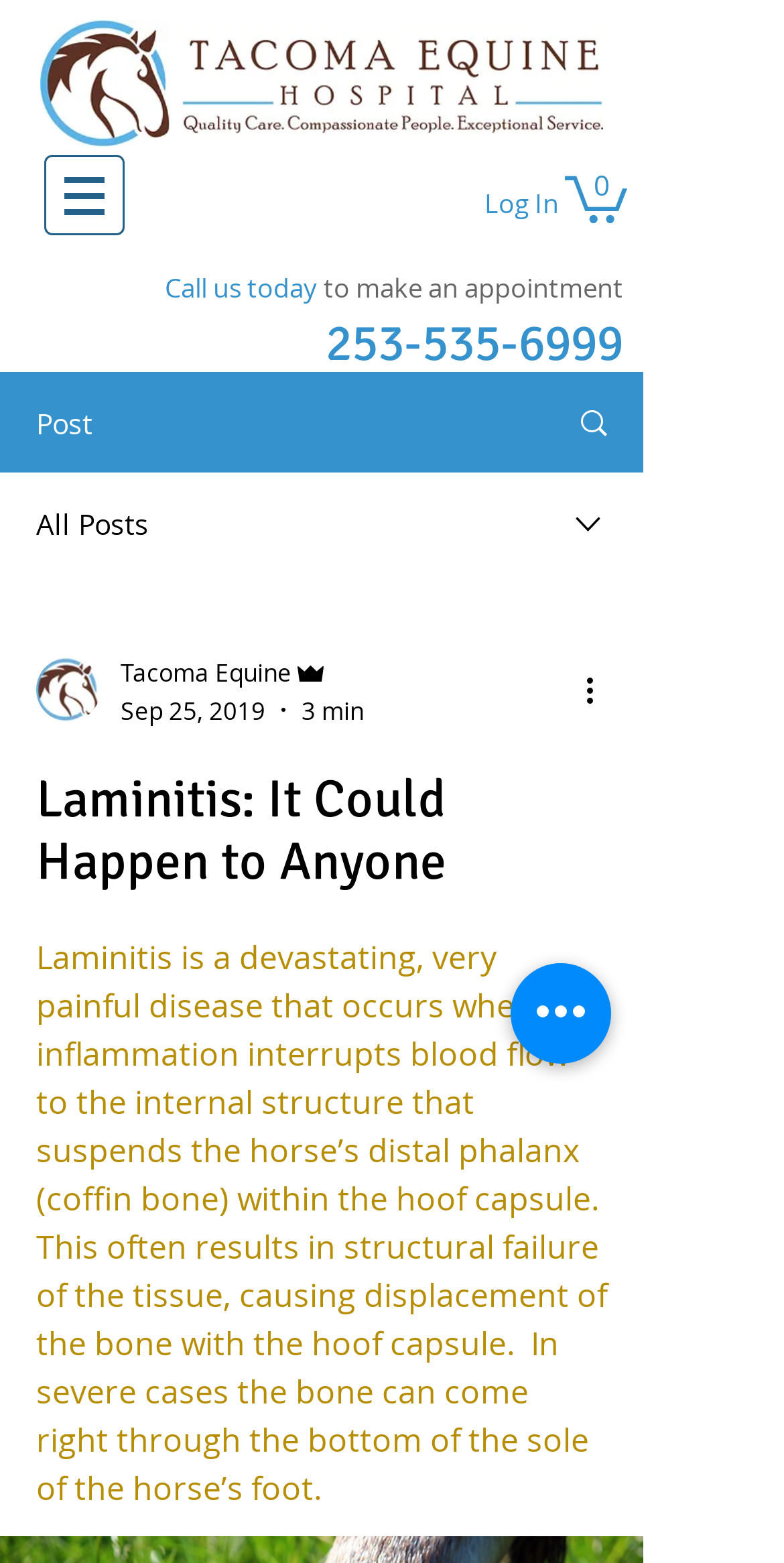Provide a comprehensive caption for the webpage.

The webpage is about Laminitis, a devastating and painful disease affecting horses. At the top left, there is a logo image of Tacoma Equine, accompanied by a link to the website. Next to it, a navigation menu is located, which can be accessed by clicking a button. 

On the top right, there is a cart icon with a link to view the cart contents, and a login button. Below the navigation menu, there is a call-to-action section with a phone number, 253-535-6999, and a prompt to make an appointment.

The main content of the webpage is an article about Laminitis, with a heading "Laminitis: It Could Happen to Anyone". The article describes the disease, its causes, and its effects on horses. The text is divided into paragraphs, making it easy to read.

On the right side of the article, there are several links and images, including a writer's picture, a link to "All Posts", and a combobox with options to filter the content. There are also several buttons, including "More actions" and "Quick actions", which provide additional functionality.

Throughout the webpage, there are several images, including icons and logos, which add visual appeal to the content. Overall, the webpage is well-organized, with clear headings and concise text, making it easy to navigate and understand.